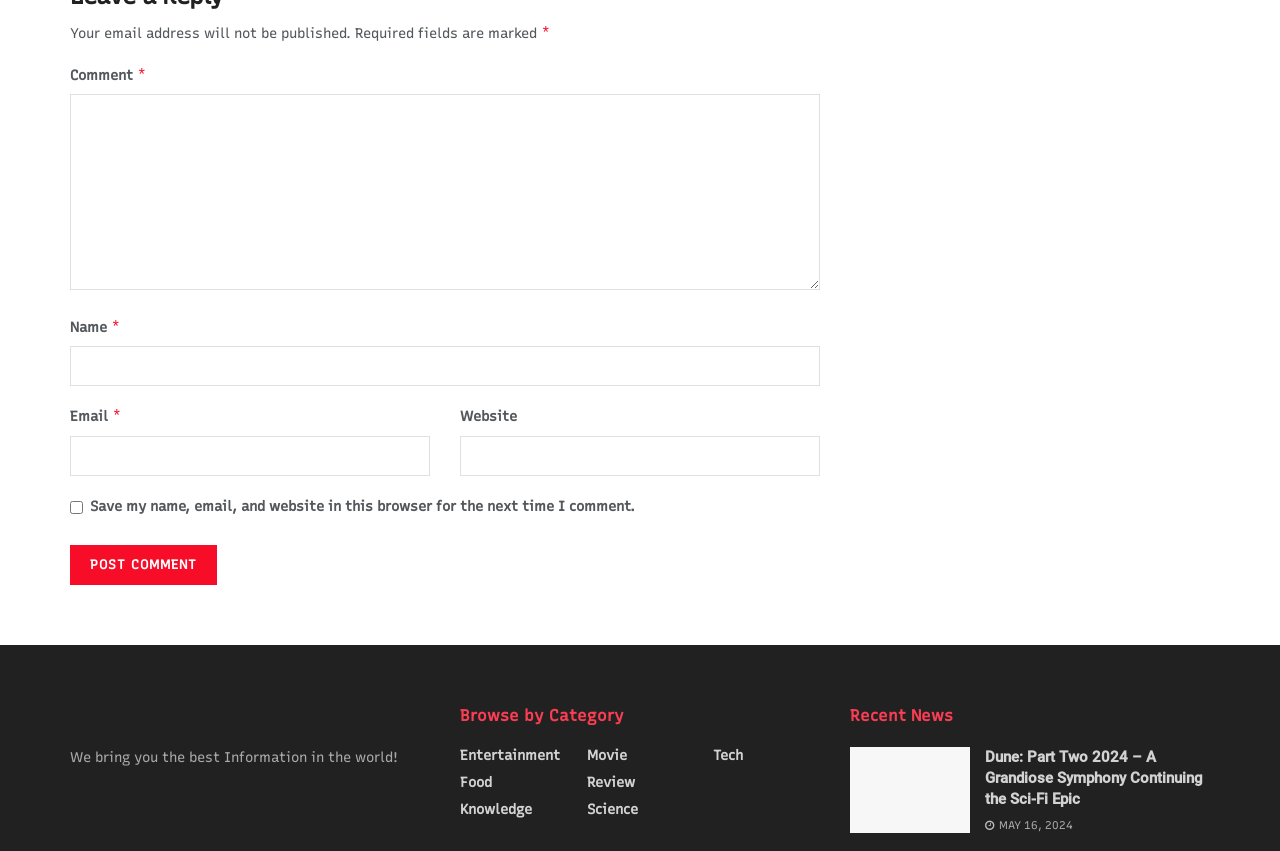Please determine the bounding box coordinates of the area that needs to be clicked to complete this task: 'Enter a comment'. The coordinates must be four float numbers between 0 and 1, formatted as [left, top, right, bottom].

[0.055, 0.111, 0.641, 0.34]